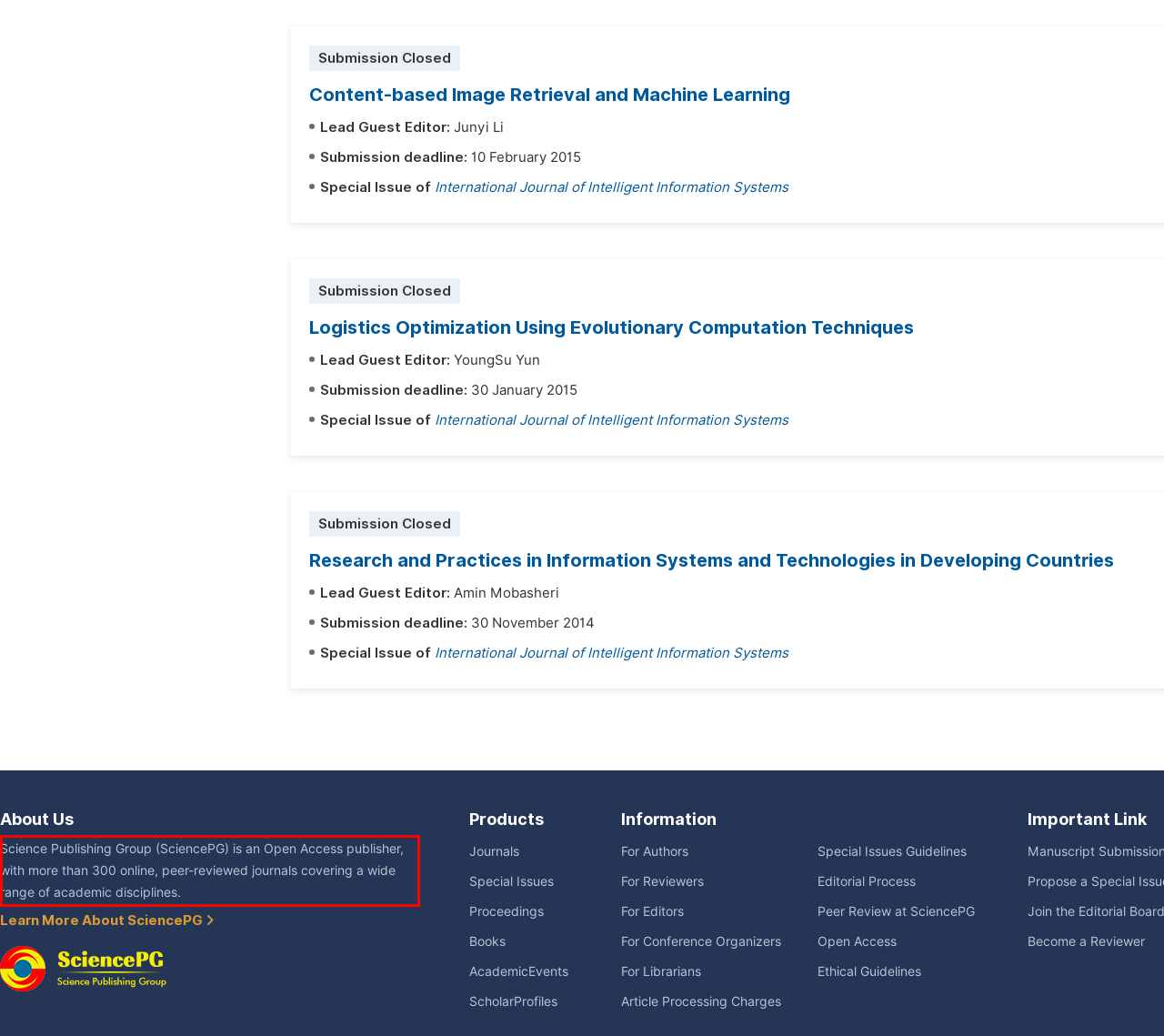You have a screenshot of a webpage with a red bounding box. Use OCR to generate the text contained within this red rectangle.

Science Publishing Group (SciencePG) is an Open Access publisher, with more than 300 online, peer-reviewed journals covering a wide range of academic disciplines.